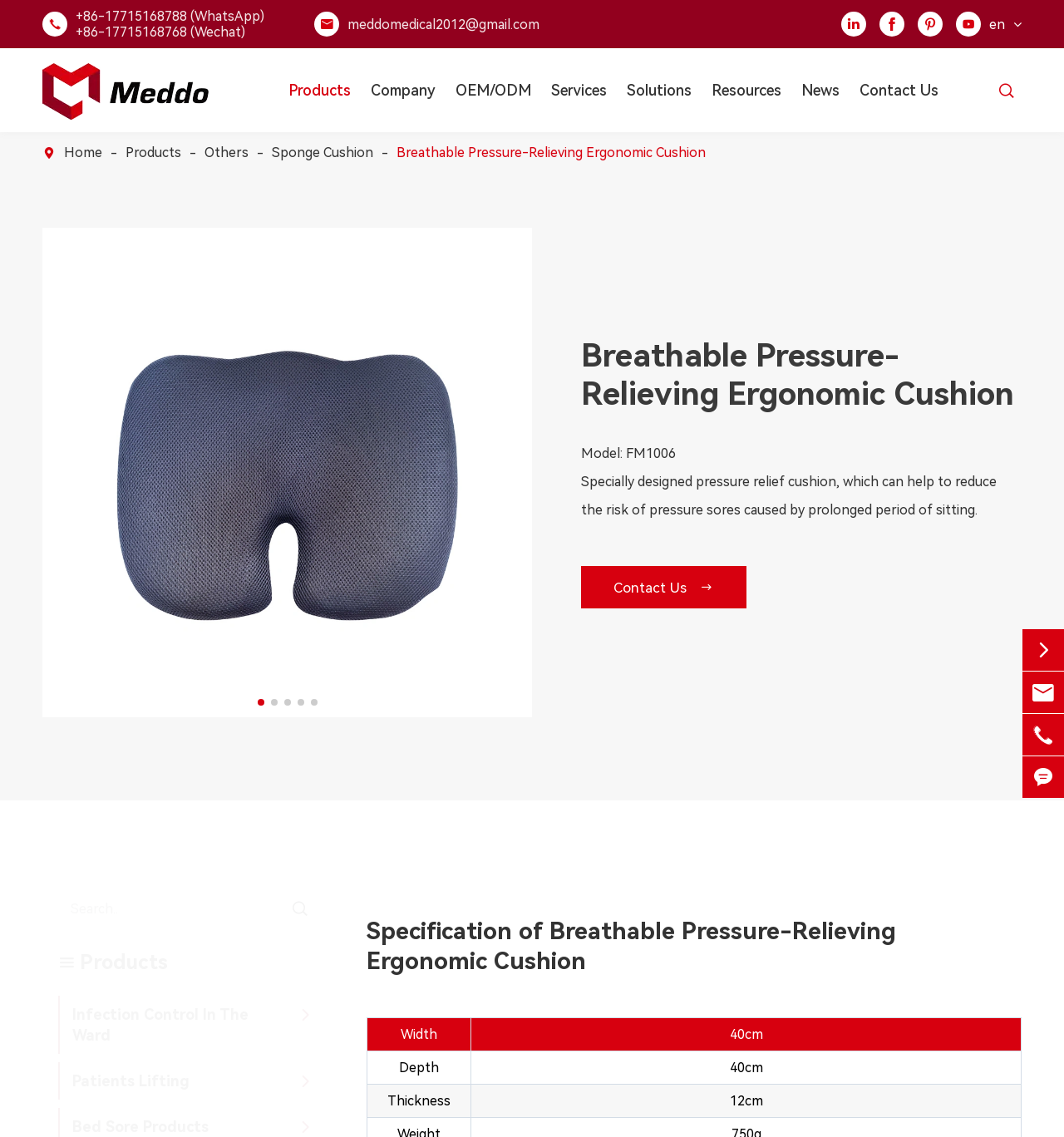Articulate a detailed summary of the webpage's content and design.

This webpage is about a medical device company, Shanghai Meddo Medical Devices Co., Ltd., and specifically features a product called Breathable Pressure-Relieving Ergonomic Cushion. 

At the top of the page, there is a navigation menu with links to different sections of the website, including Products, Company, OEM/ODM, Services, Solutions, Resources, News, and Contact Us. 

Below the navigation menu, there is a search bar with a button on the right side. On the left side of the search bar, there are several social media links and a language selection option. 

The main content of the page is divided into two sections. On the left side, there are two images showcasing medical equipment, an oxygen terminal unit and a shower trolley. On the right side, there is a heading that reads "Breathable Pressure-Relieving Ergonomic Cushion" followed by a brief description of the product, which is a specially designed pressure relief cushion that can help reduce the risk of pressure sores caused by prolonged sitting. 

Below the product description, there is a "Contact Us" link with an envelope icon. Further down, there is a table displaying the specification of the Breathable Pressure-Relieving Ergonomic Cushion, including its width, depth, and thickness. 

At the bottom of the page, there is another search bar with a button on the right side, followed by several links to related products or articles, including "Infection Control In The Ward" and "Patients Lifting". On the right side of these links, there are several social media links and a language selection option, similar to the top of the page.